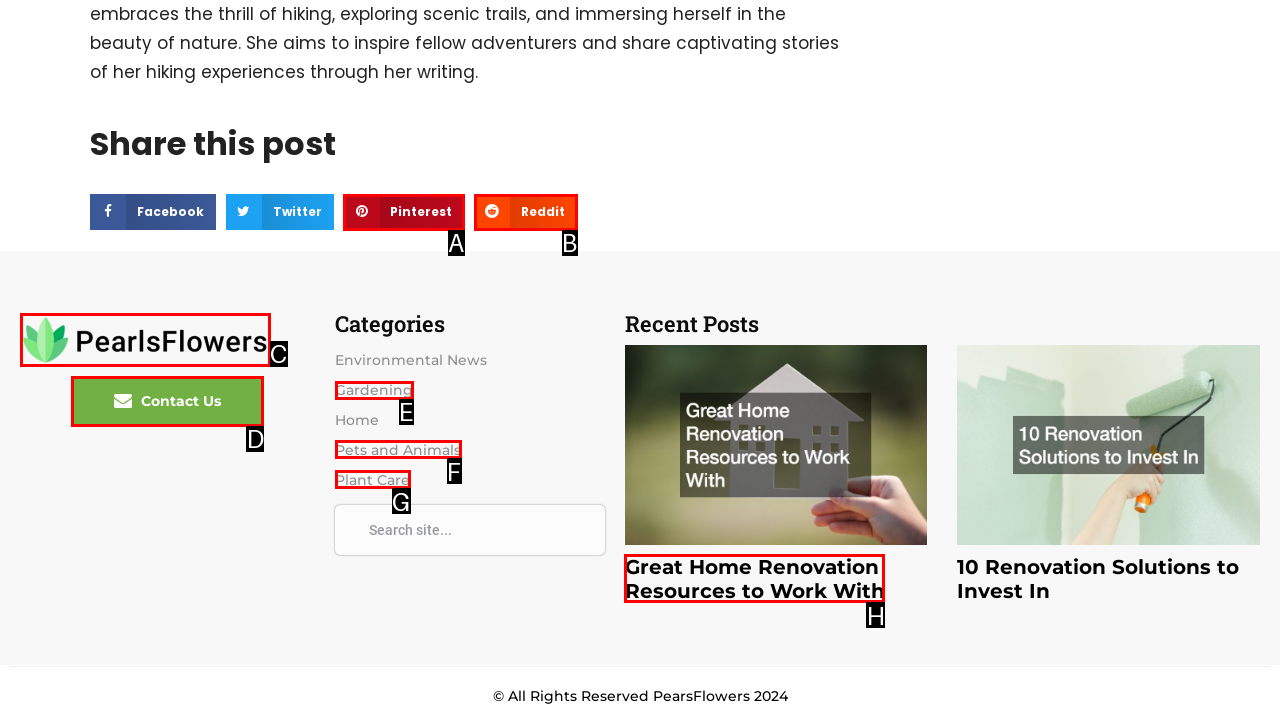Select the HTML element that best fits the description: Pets and Animals
Respond with the letter of the correct option from the choices given.

F